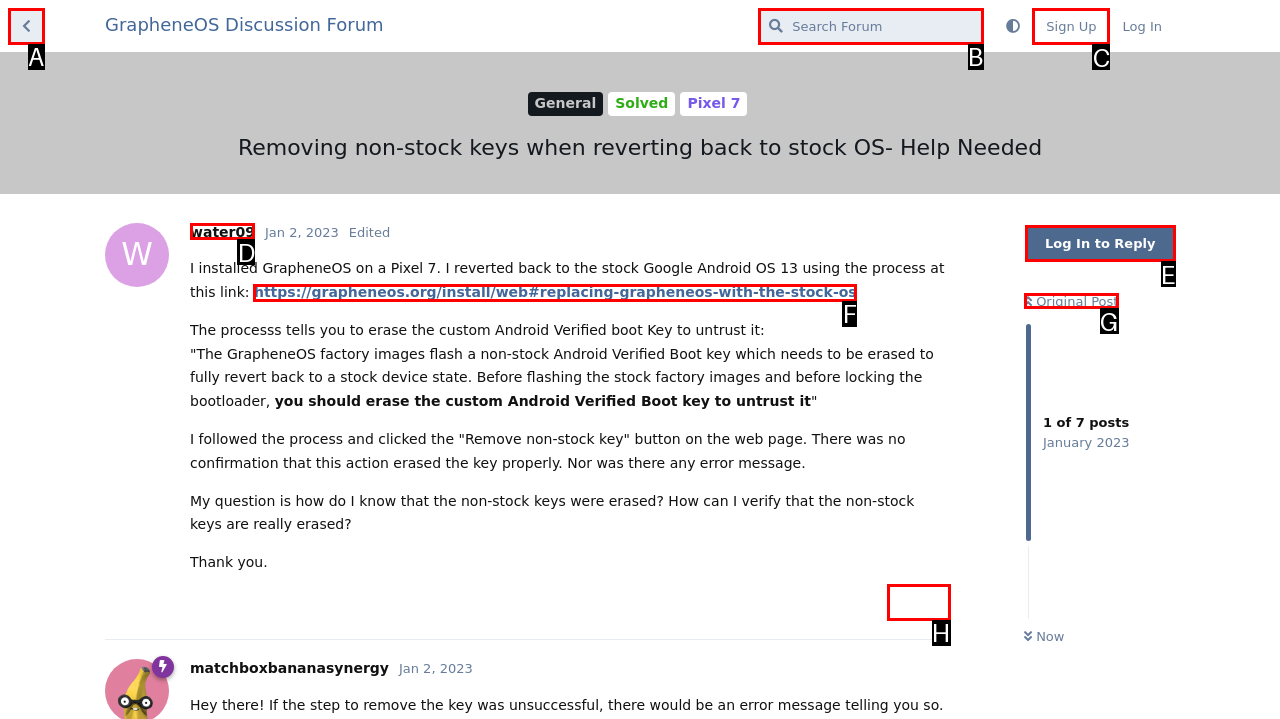Select the HTML element that should be clicked to accomplish the task: Sign up Reply with the corresponding letter of the option.

C